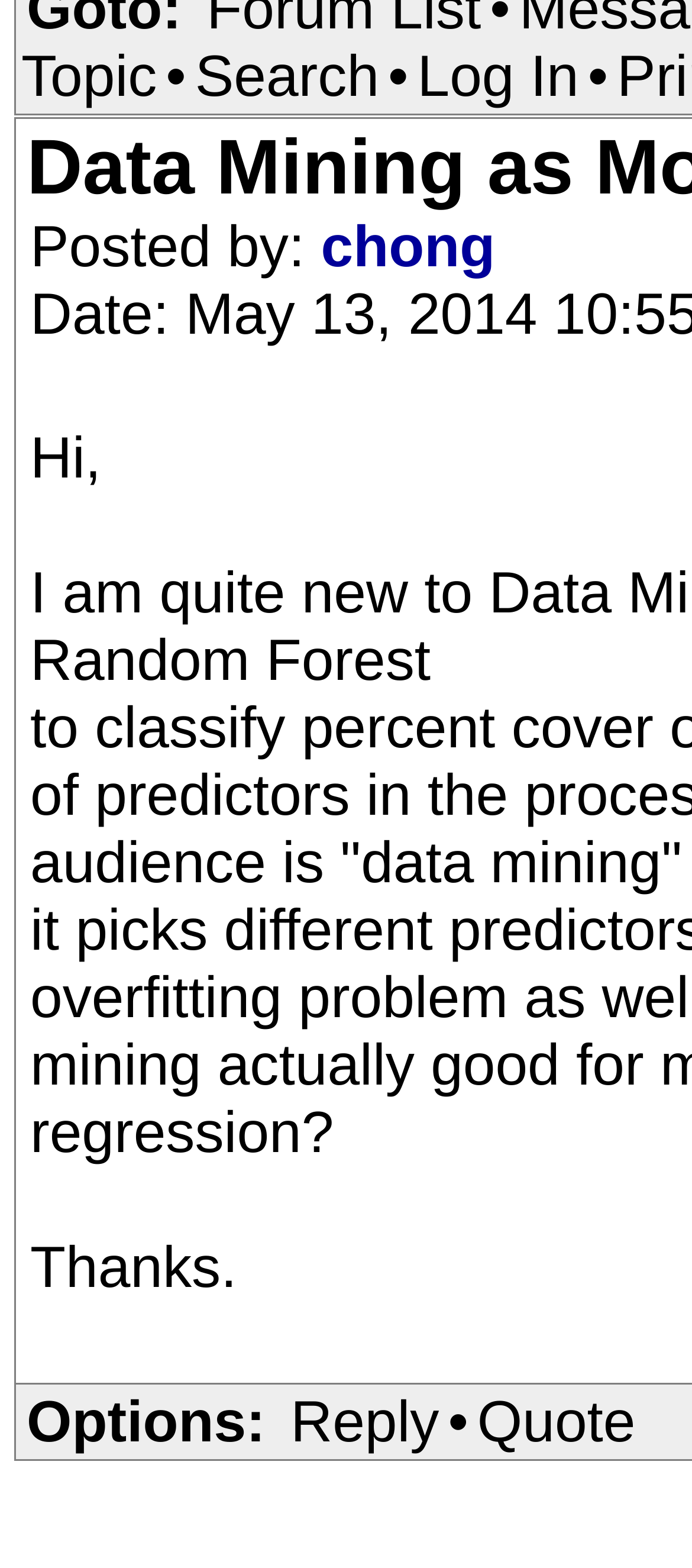Could you please study the image and provide a detailed answer to the question:
What are the options for the message?

I noticed the text 'Options:' followed by links with the texts 'Reply' and 'Quote', which implies that these are the options available for the message.